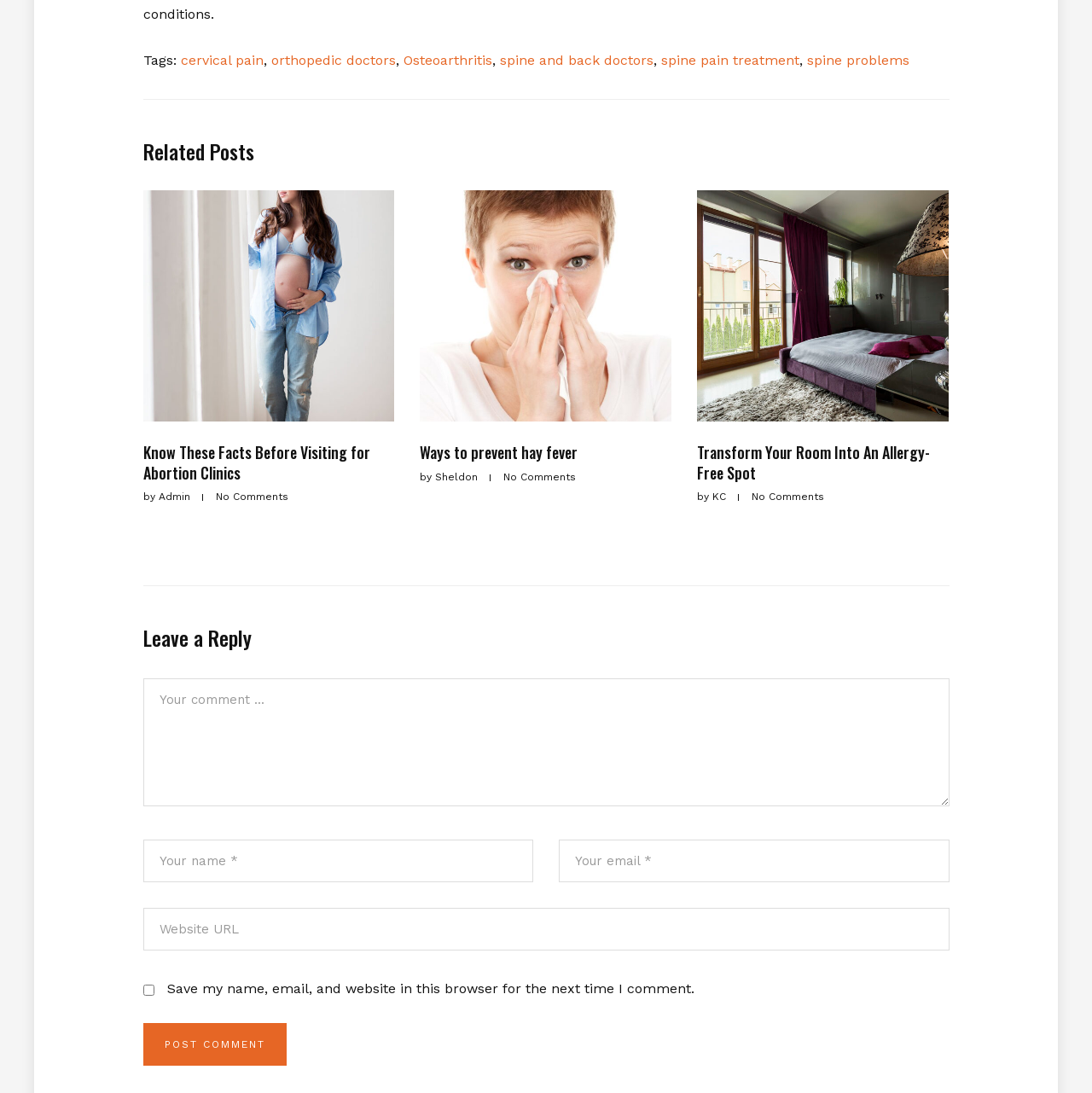Use the details in the image to answer the question thoroughly: 
How many related posts are shown on this webpage?

There are three figures with images and headings, each representing a related post, which are 'Know These Facts Before Visiting for Abortion Clinics', 'Ways to prevent hay fever', and 'Transform Your Room Into An Allergy-Free Spot'.